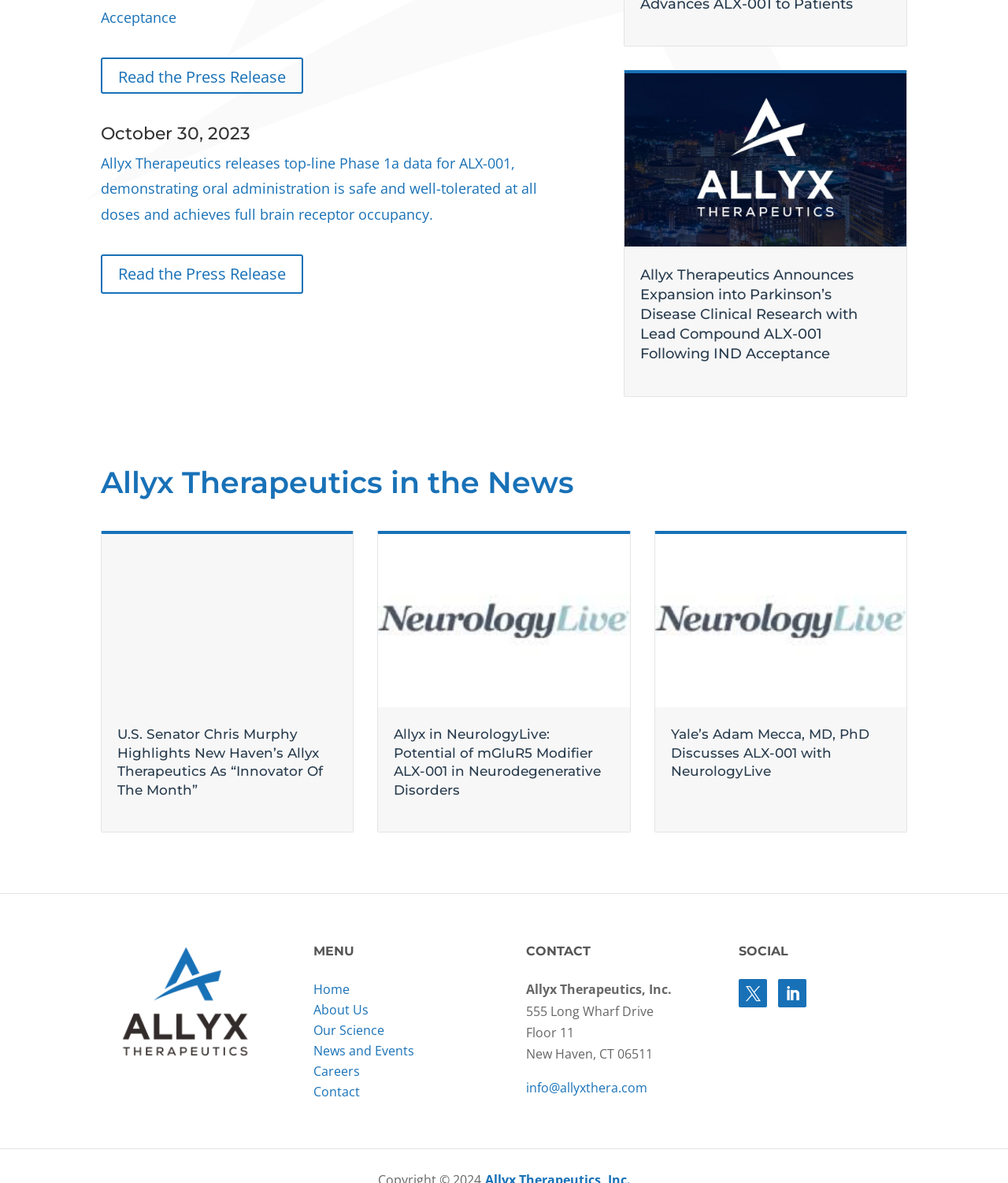Please identify the coordinates of the bounding box for the clickable region that will accomplish this instruction: "Explore Allyx Therapeutics in the news".

[0.1, 0.395, 0.9, 0.427]